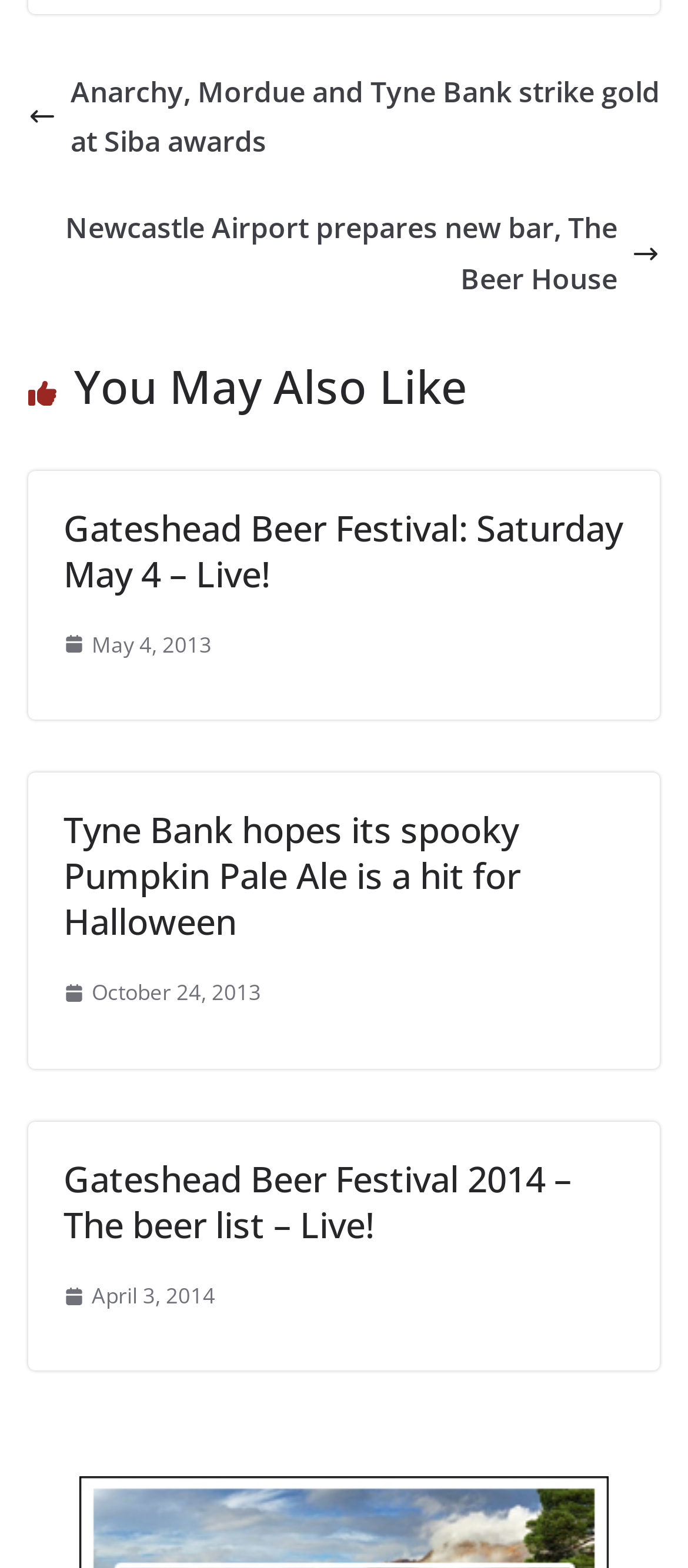How many images are associated with the article 'Tyne Bank hopes its spooky Pumpkin Pale Ale is a hit for Halloween'?
Look at the image and construct a detailed response to the question.

I found one image element associated with the article 'Tyne Bank hopes its spooky Pumpkin Pale Ale is a hit for Halloween', which is located near the article title.